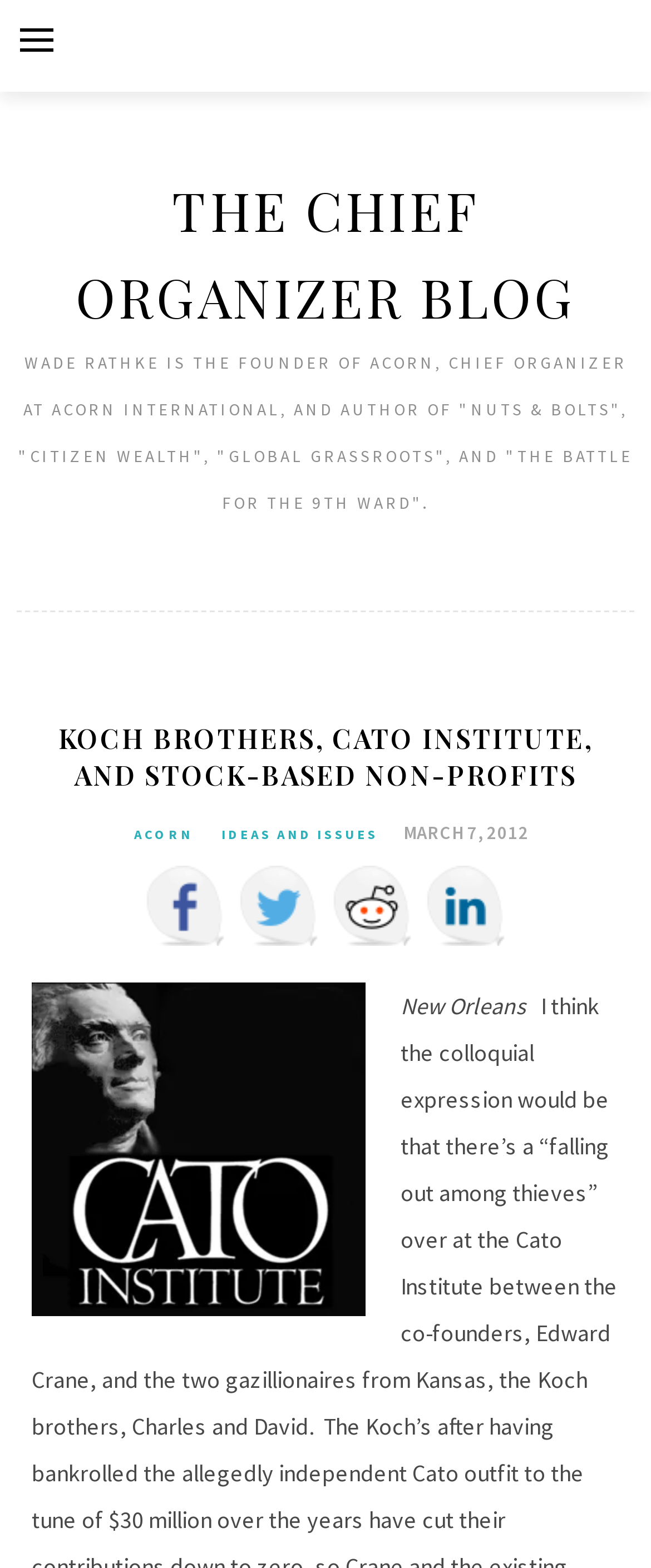Identify the bounding box for the UI element specified in this description: "The Chief Organizer Blog". The coordinates must be four float numbers between 0 and 1, formatted as [left, top, right, bottom].

[0.116, 0.111, 0.884, 0.212]